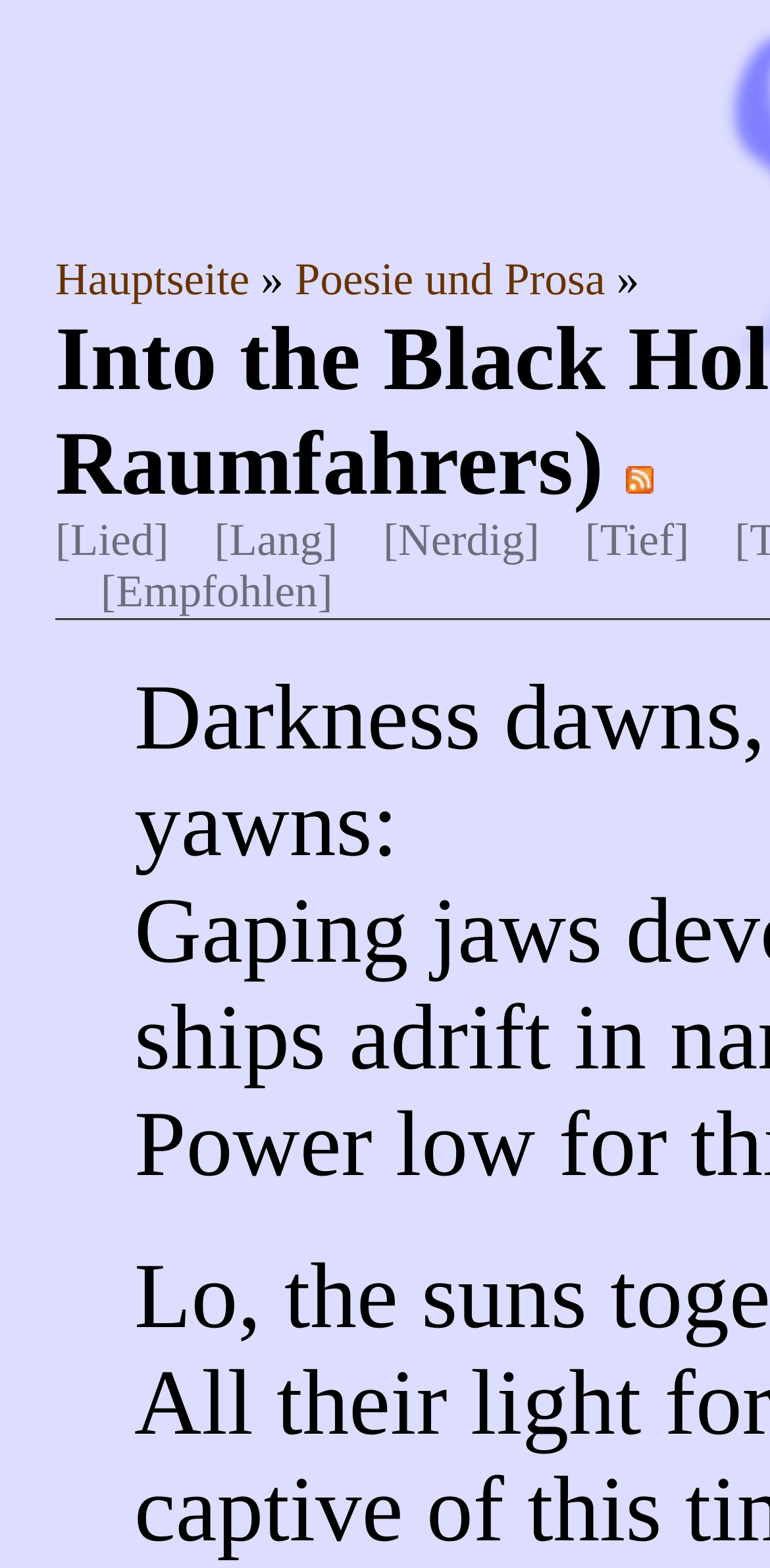Offer an in-depth caption of the entire webpage.

The webpage is titled "Into the Black Hole (Das Loblied des Raumfahrers) @ siquod.org". At the top, there are two main links, "Hauptseite" and "Poesie und Prosa", positioned side by side, with "Hauptseite" on the left and "Poesie und Prosa" on the right. Below these links, there are four static text elements, "[Lied]", "[Lang]", "[Nerdig]", and "[Tief]", arranged horizontally from left to right. 

To the right of "Poesie und Prosa", there is a link "RSS" with an accompanying RSS icon image. The "RSS" link and image are positioned slightly below the "Poesie und Prosa" link. 

Further down, there is another static text element, "[Empfohlen]", located below the "Hauptseite" link.